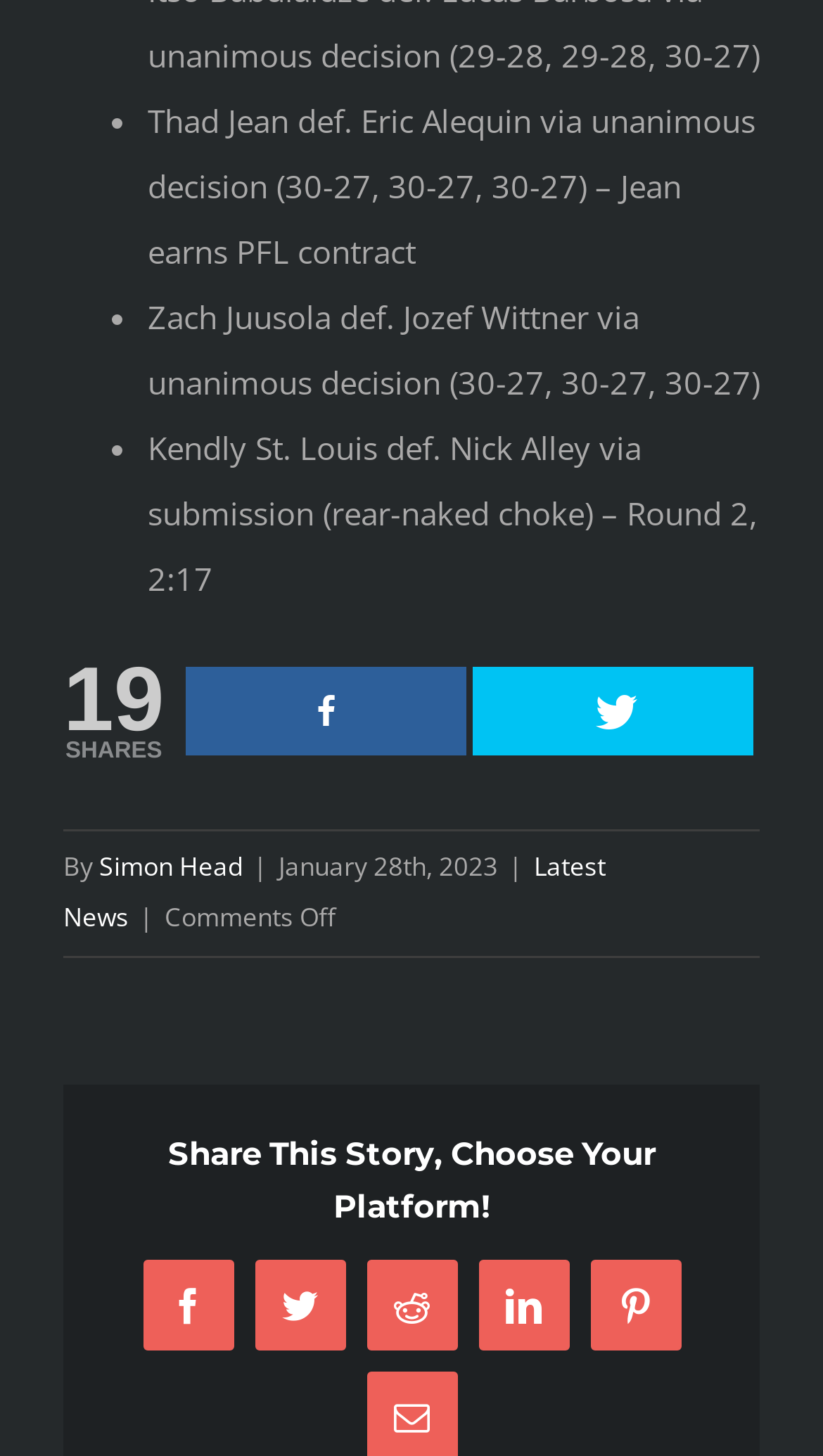Could you indicate the bounding box coordinates of the region to click in order to complete this instruction: "Share this story on Facebook".

[0.173, 0.865, 0.283, 0.927]